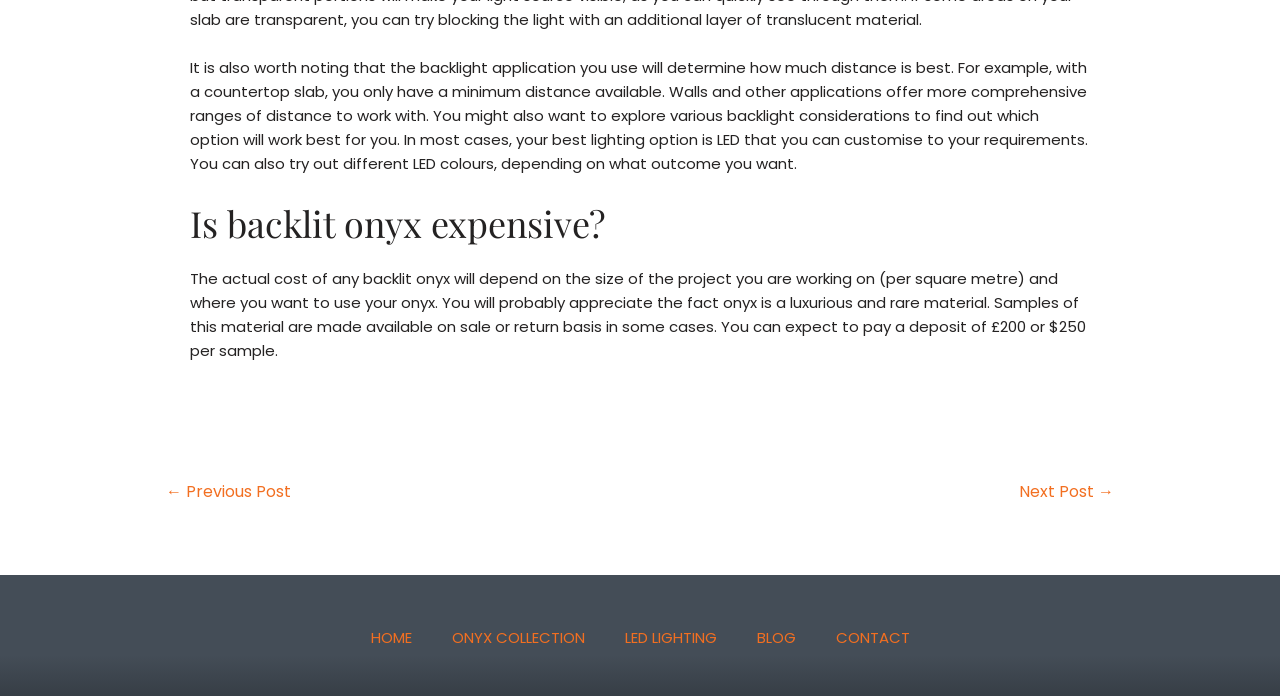Please examine the image and provide a detailed answer to the question: What is the navigation option below the text?

The navigation option below the text is 'Posts', which allows users to navigate to previous or next posts.